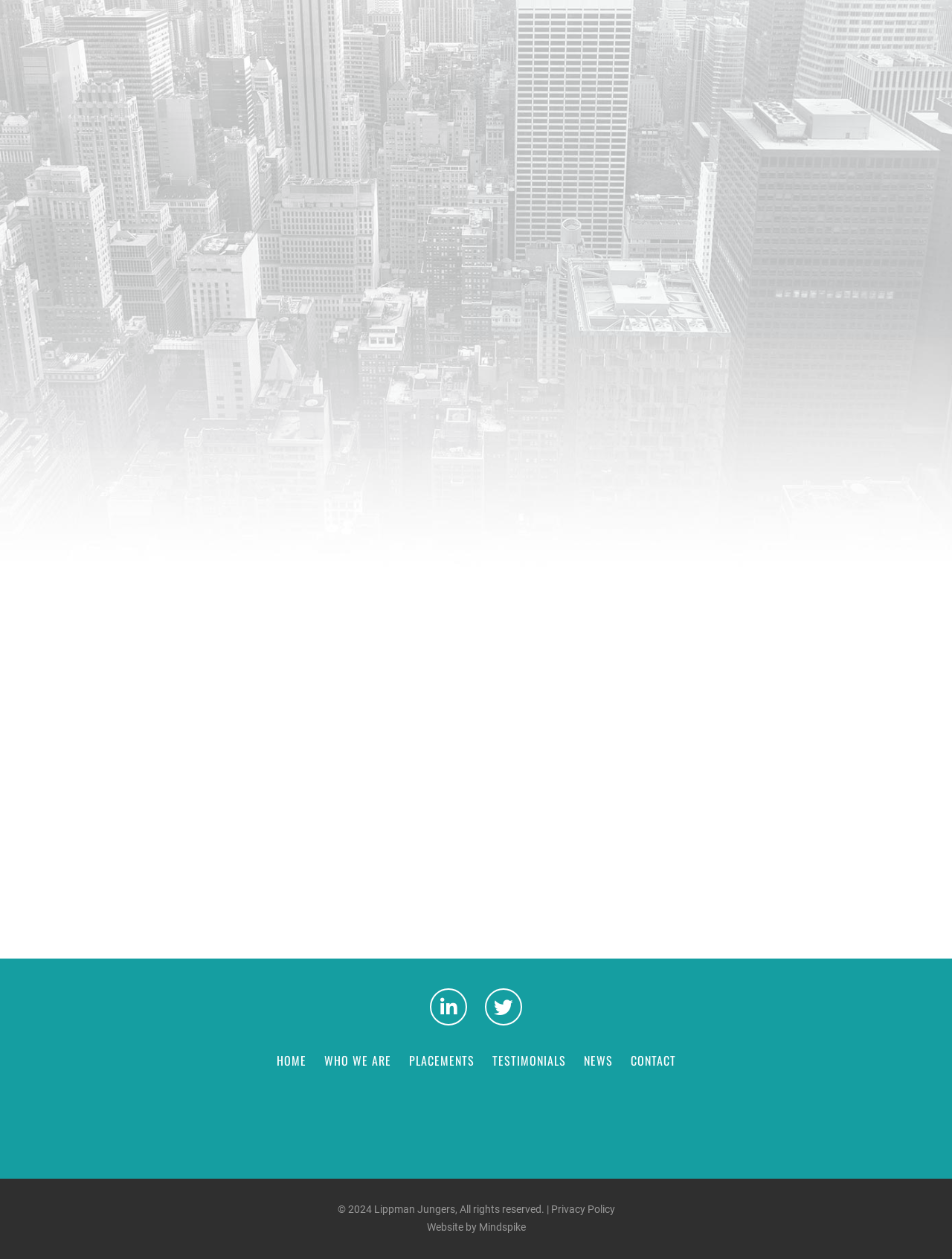Using the elements shown in the image, answer the question comprehensively: How many main navigation links are there?

The webpage has a navigation menu with links to 'HOME', 'WHO WE ARE', 'PLACEMENTS', 'TESTIMONIALS', 'NEWS', and 'CONTACT'. Therefore, there are 6 main navigation links.